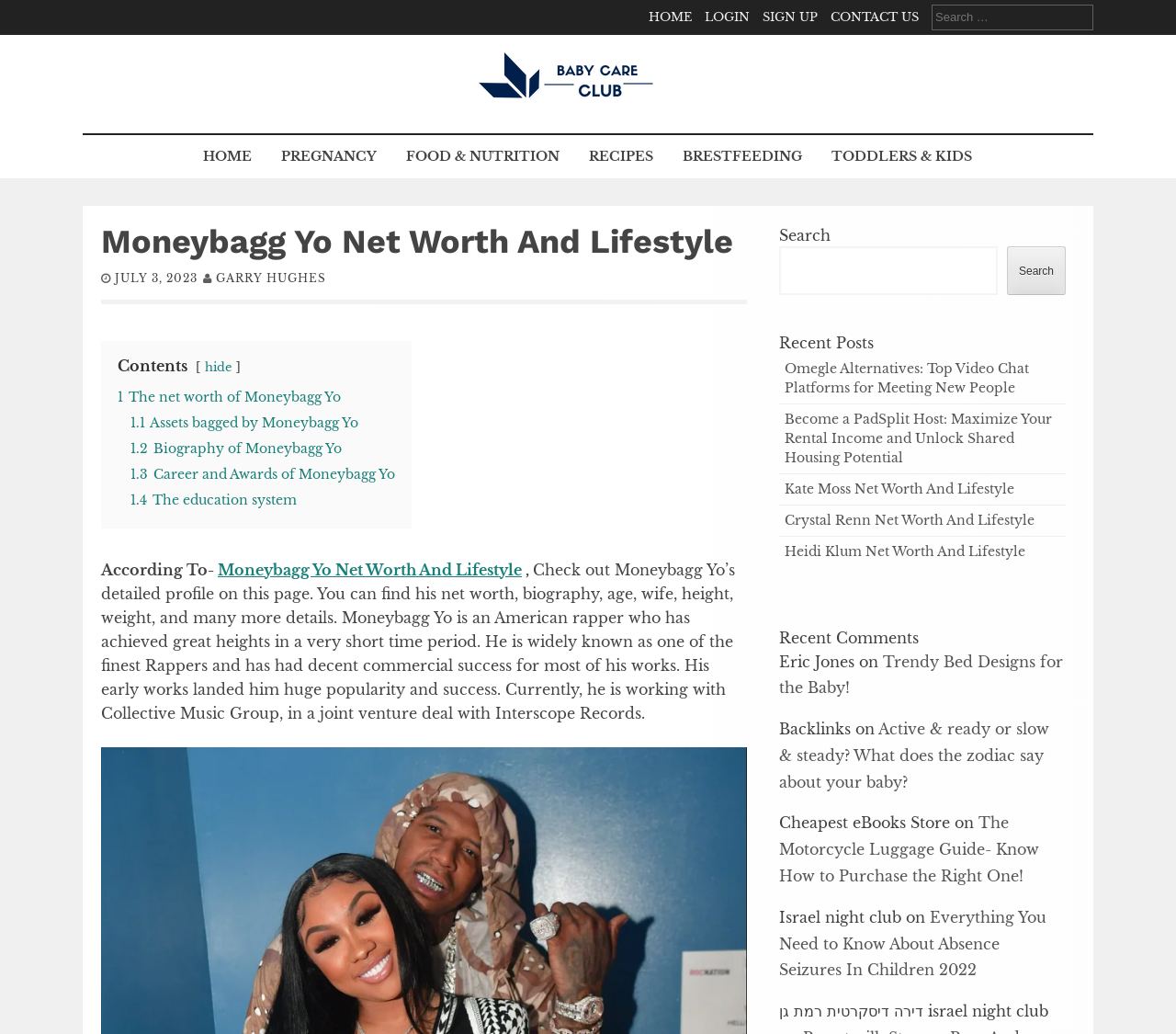Please mark the bounding box coordinates of the area that should be clicked to carry out the instruction: "Search for news".

None